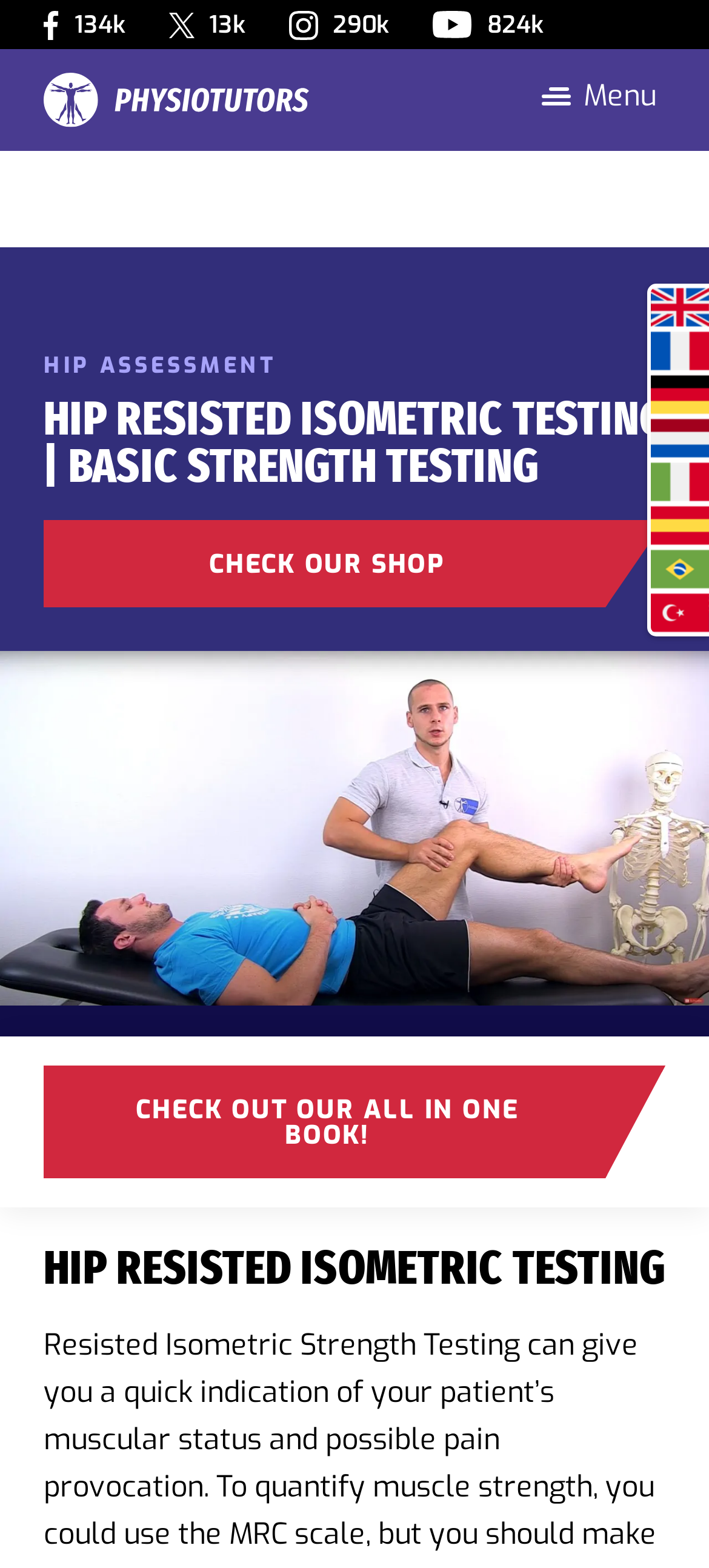How many language options are there?
Analyze the image and provide a thorough answer to the question.

I looked at the links at the bottom right corner of the webpage and counted the number of language options, which are English, French, German, Dutch, Italian, Spanish, Portuguese, and Turkish, so there are 8 language options.